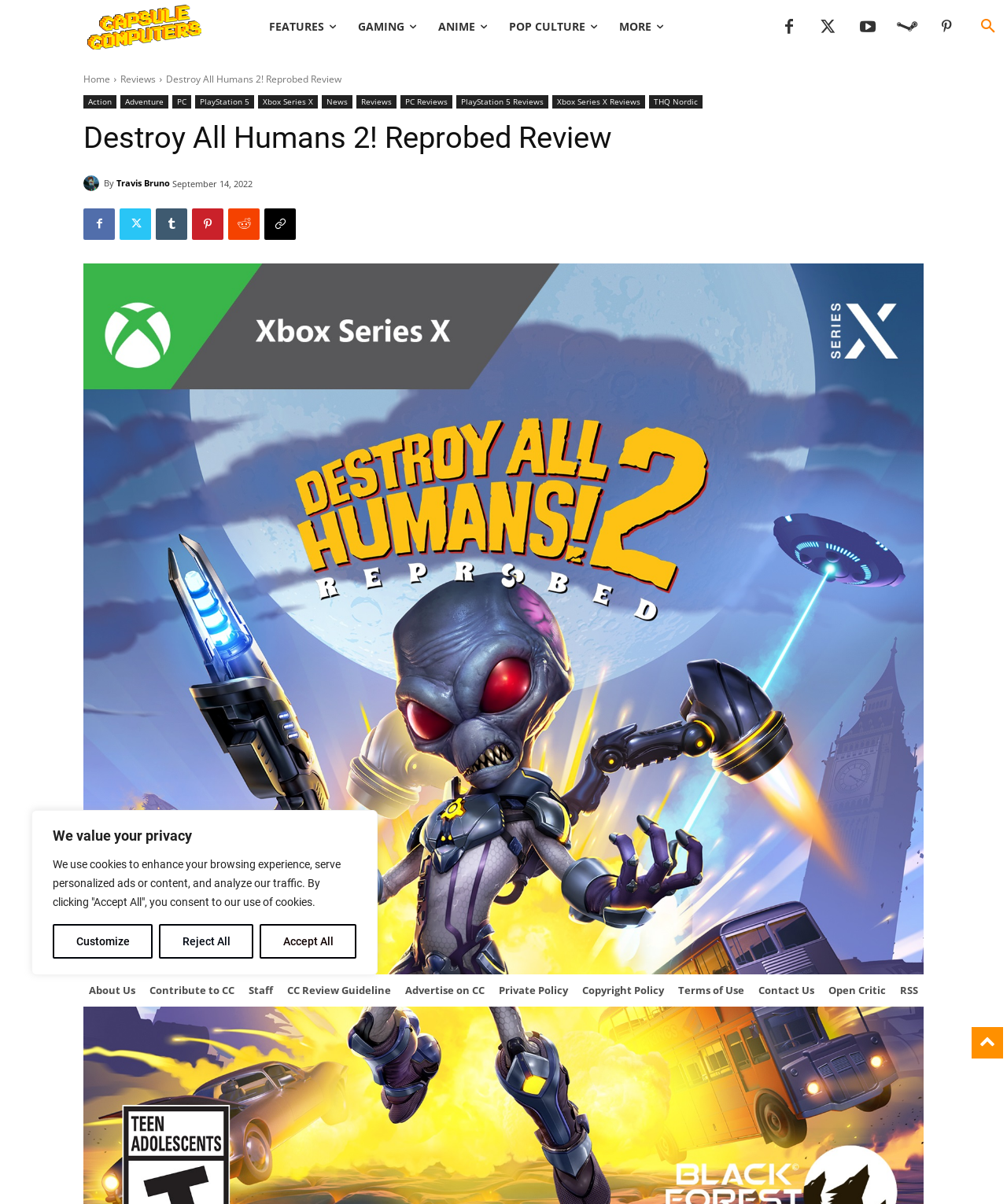Identify the coordinates of the bounding box for the element described below: "PlayStation 5 Reviews". Return the coordinates as four float numbers between 0 and 1: [left, top, right, bottom].

[0.453, 0.079, 0.545, 0.09]